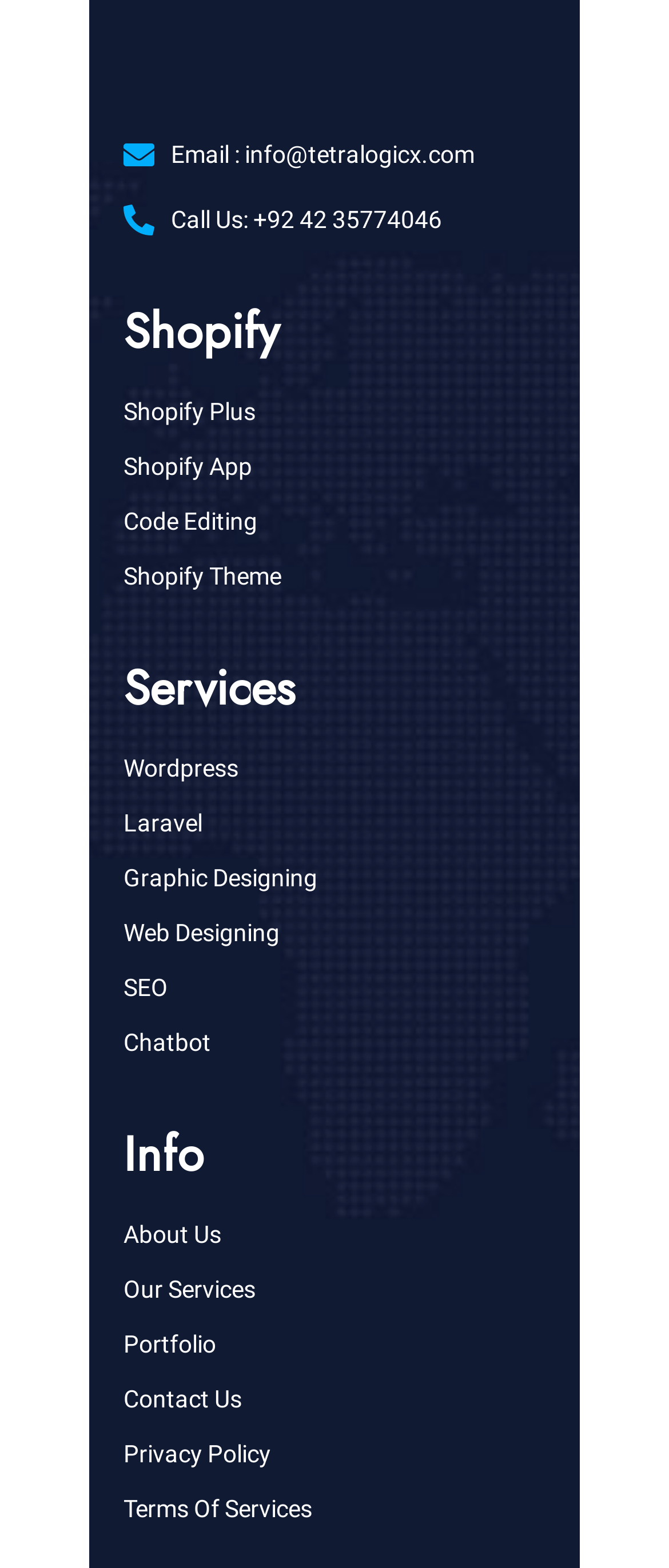Identify the bounding box for the UI element described as: "Email : info@tetralogicx.com". The coordinates should be four float numbers between 0 and 1, i.e., [left, top, right, bottom].

[0.185, 0.085, 0.815, 0.111]